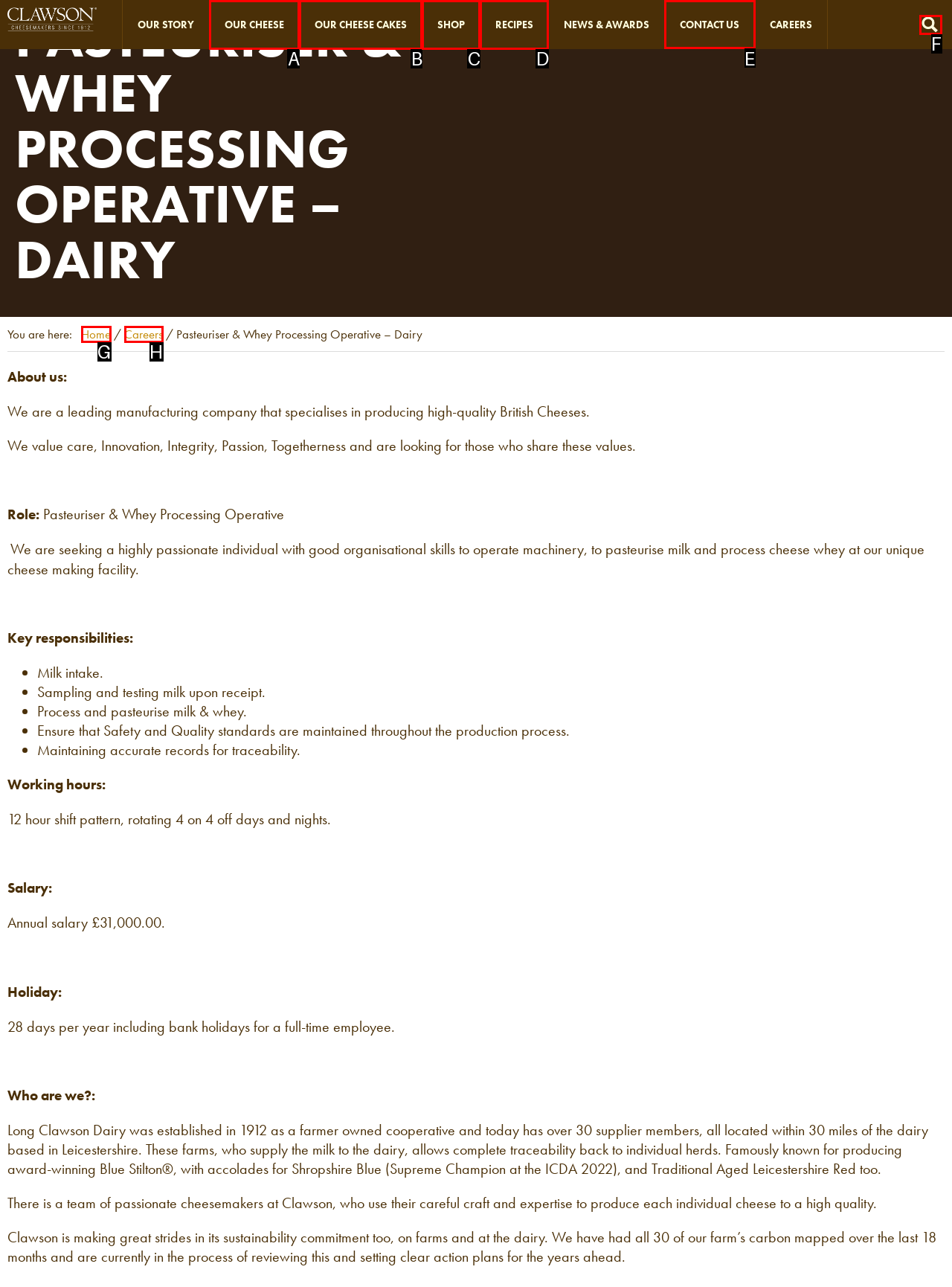Determine which HTML element to click for this task: Go to CONTACT US page Provide the letter of the selected choice.

E